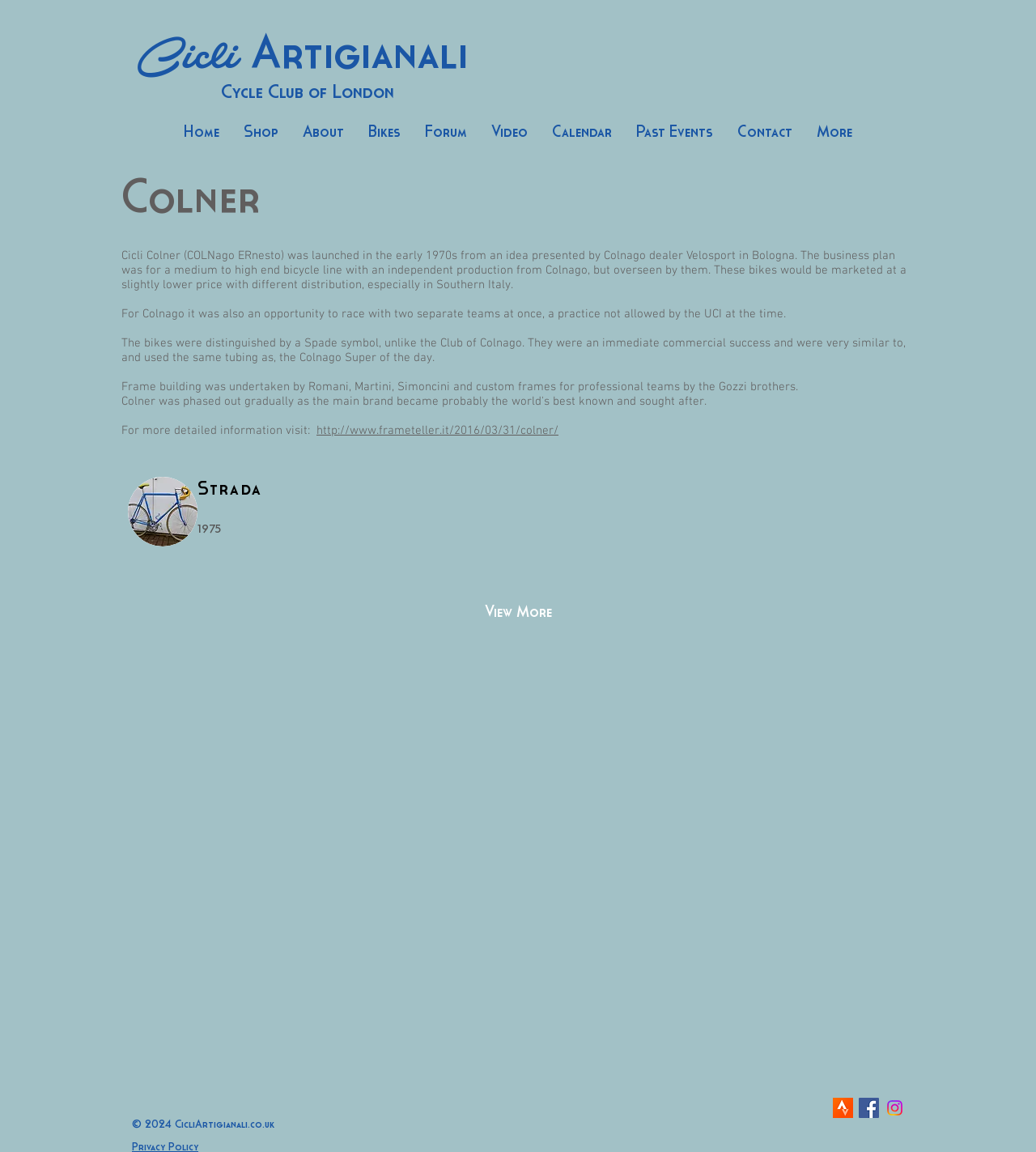Identify the bounding box coordinates of the area that should be clicked in order to complete the given instruction: "Check the 'Calendar'". The bounding box coordinates should be four float numbers between 0 and 1, i.e., [left, top, right, bottom].

[0.521, 0.104, 0.602, 0.126]